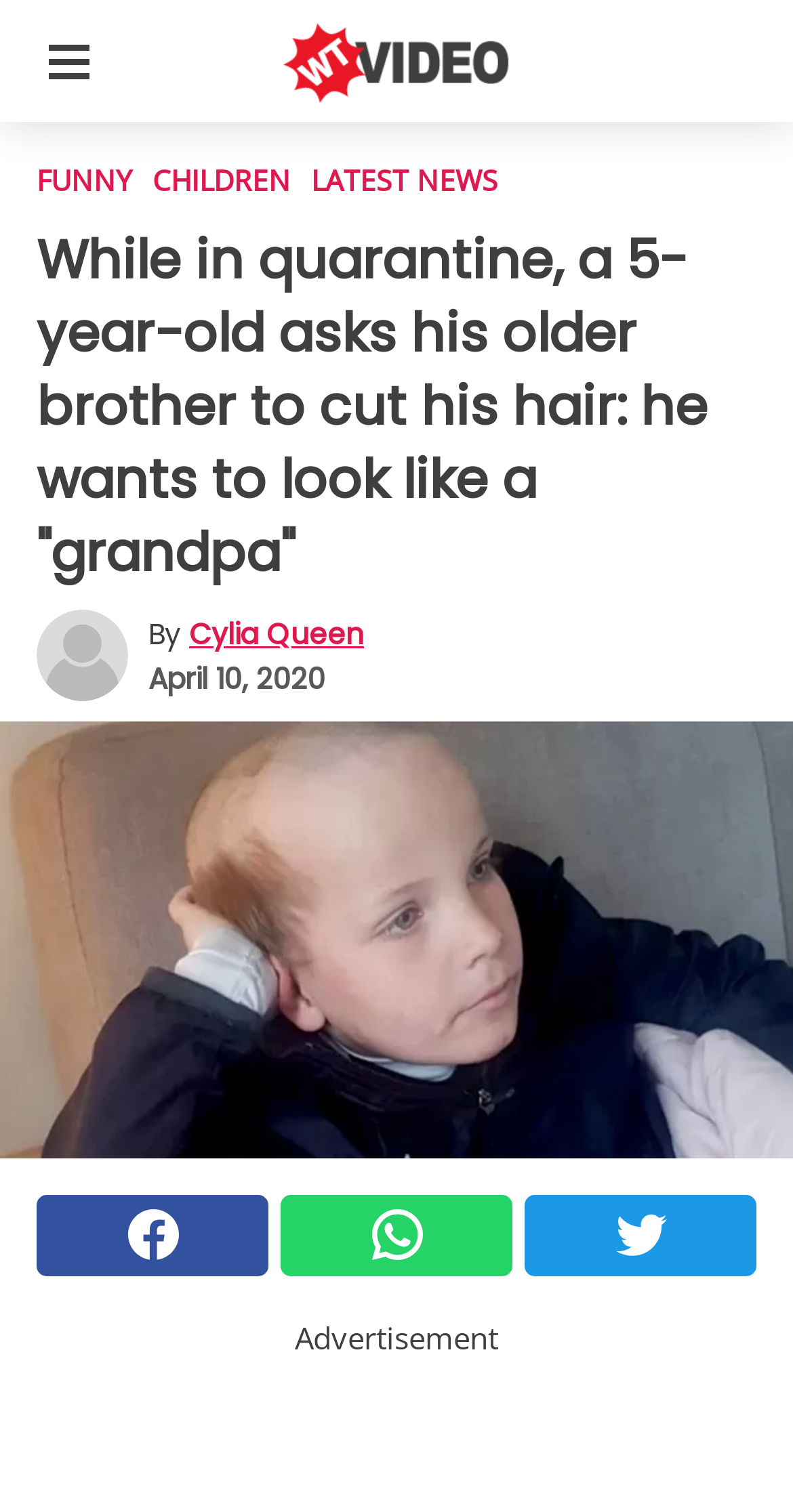Identify the coordinates of the bounding box for the element described below: "News archive". Return the coordinates as four float numbers between 0 and 1: [left, top, right, bottom].

None